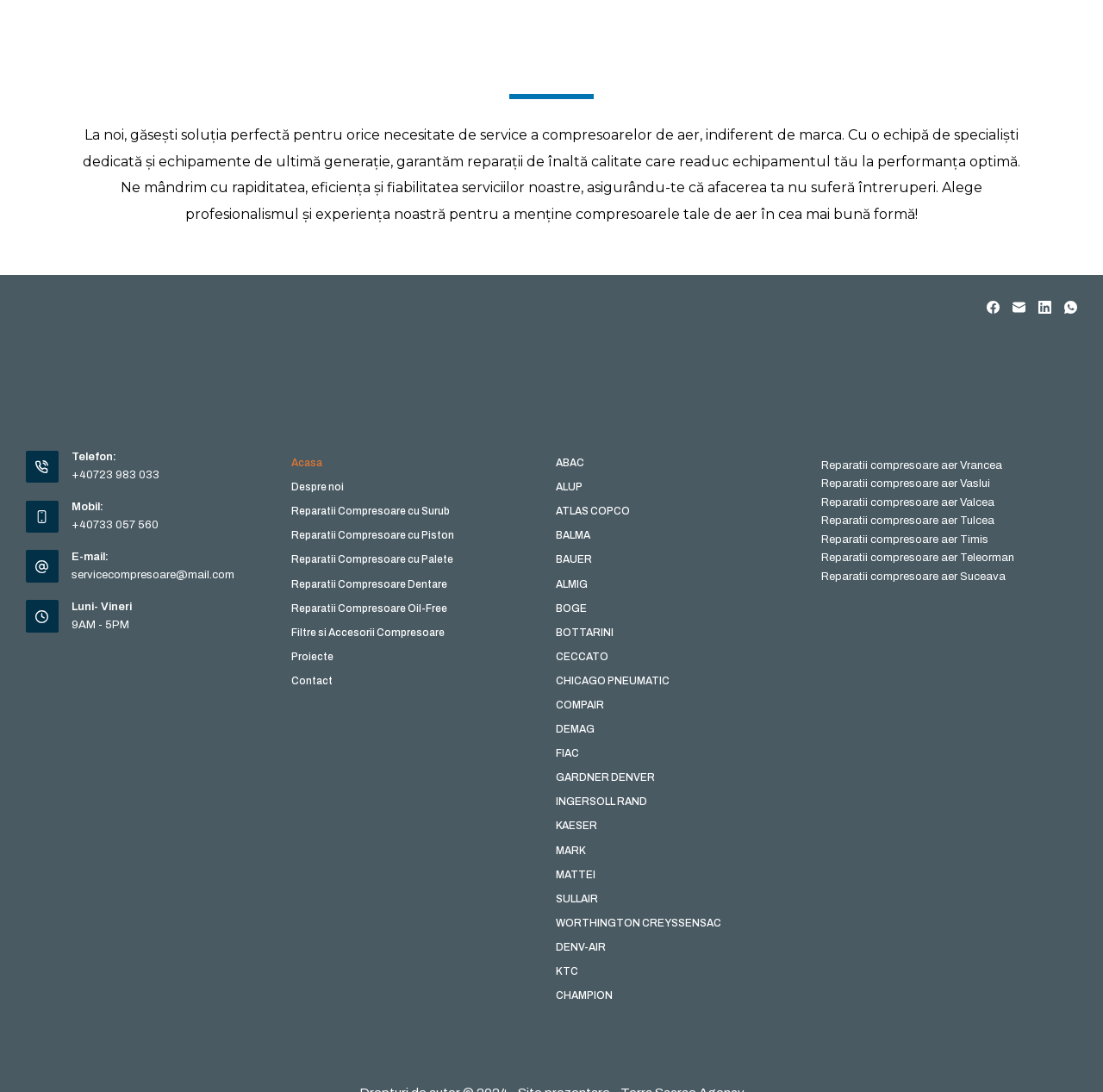What is the email address?
Examine the image closely and answer the question with as much detail as possible.

The email address is obtained from the link element with the text 'servicecompresoare@mail.com' located below the phone number.